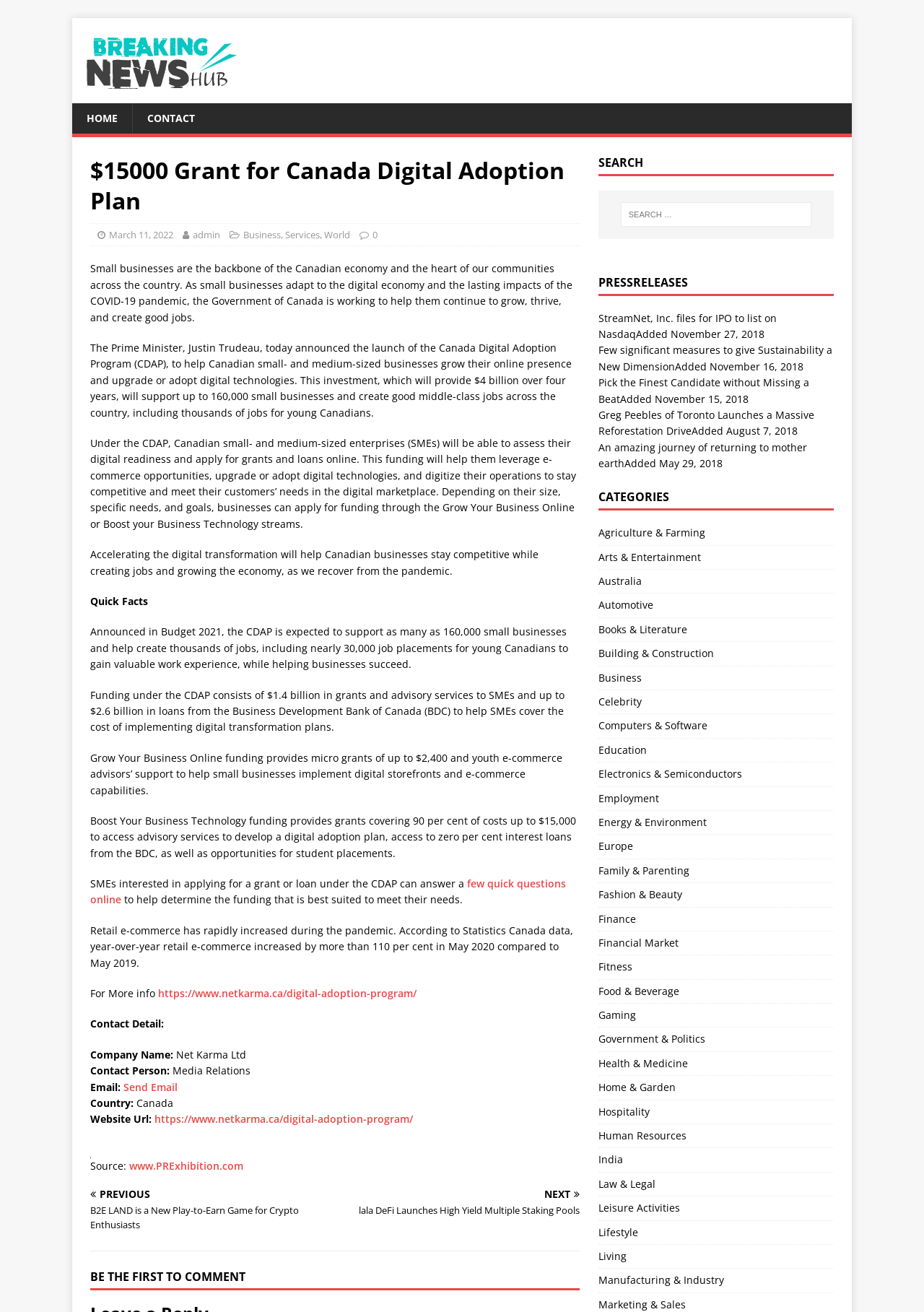Please find the bounding box coordinates for the clickable element needed to perform this instruction: "read more about $15000 Grant for Canada Digital Adoption Plan".

[0.098, 0.119, 0.627, 0.164]